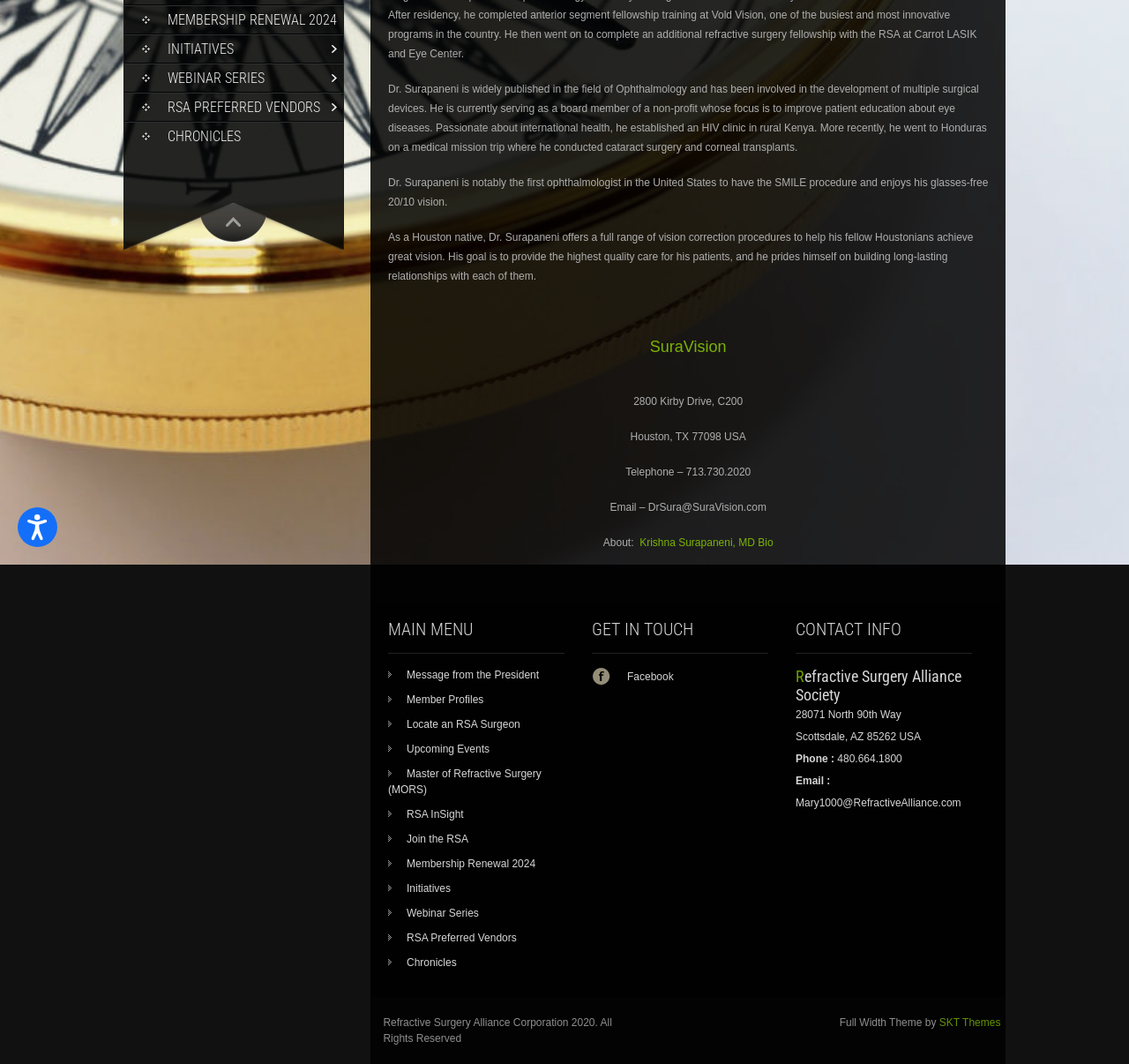From the webpage screenshot, identify the region described by Krishna Surapaneni, MD Bio. Provide the bounding box coordinates as (top-left x, top-left y, bottom-right x, bottom-right y), with each value being a floating point number between 0 and 1.

[0.567, 0.504, 0.685, 0.516]